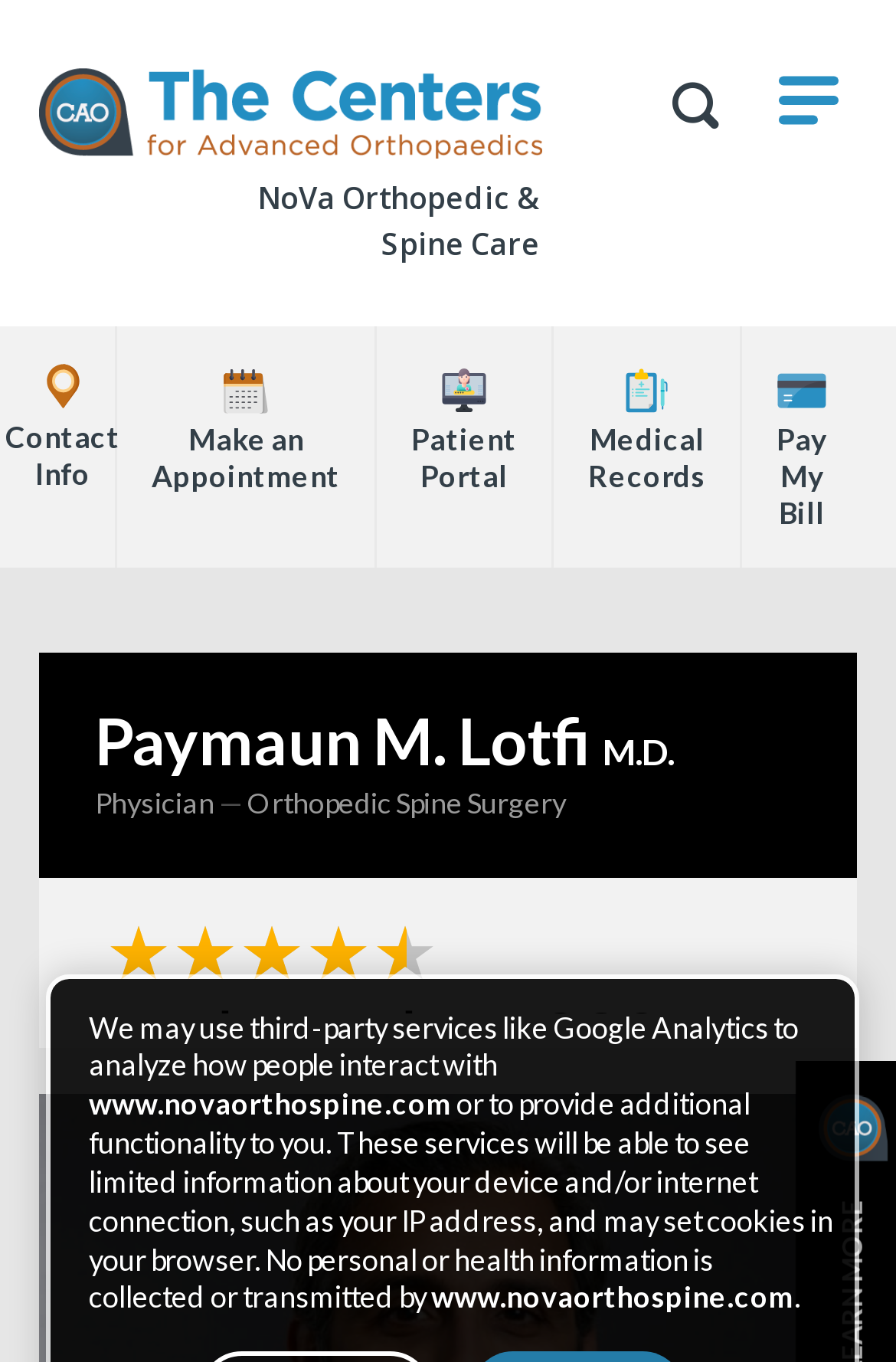Please reply to the following question with a single word or a short phrase:
What is the name of the medical facility associated with Dr. Lotfi?

NoVa Orthopedic & Spine Care